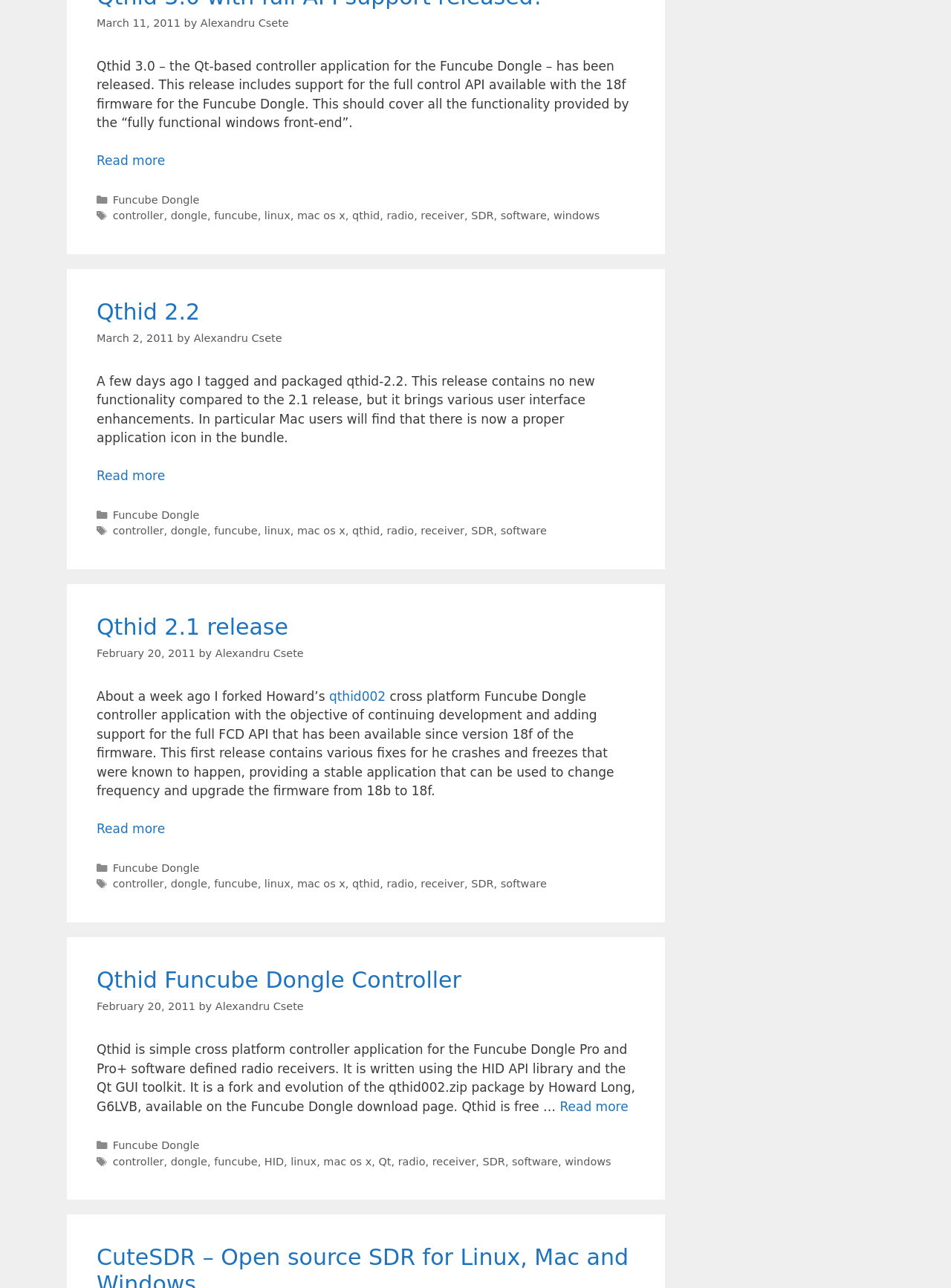Find the bounding box coordinates of the element to click in order to complete this instruction: "Check the categories of the article". The bounding box coordinates must be four float numbers between 0 and 1, denoted as [left, top, right, bottom].

[0.118, 0.15, 0.179, 0.159]